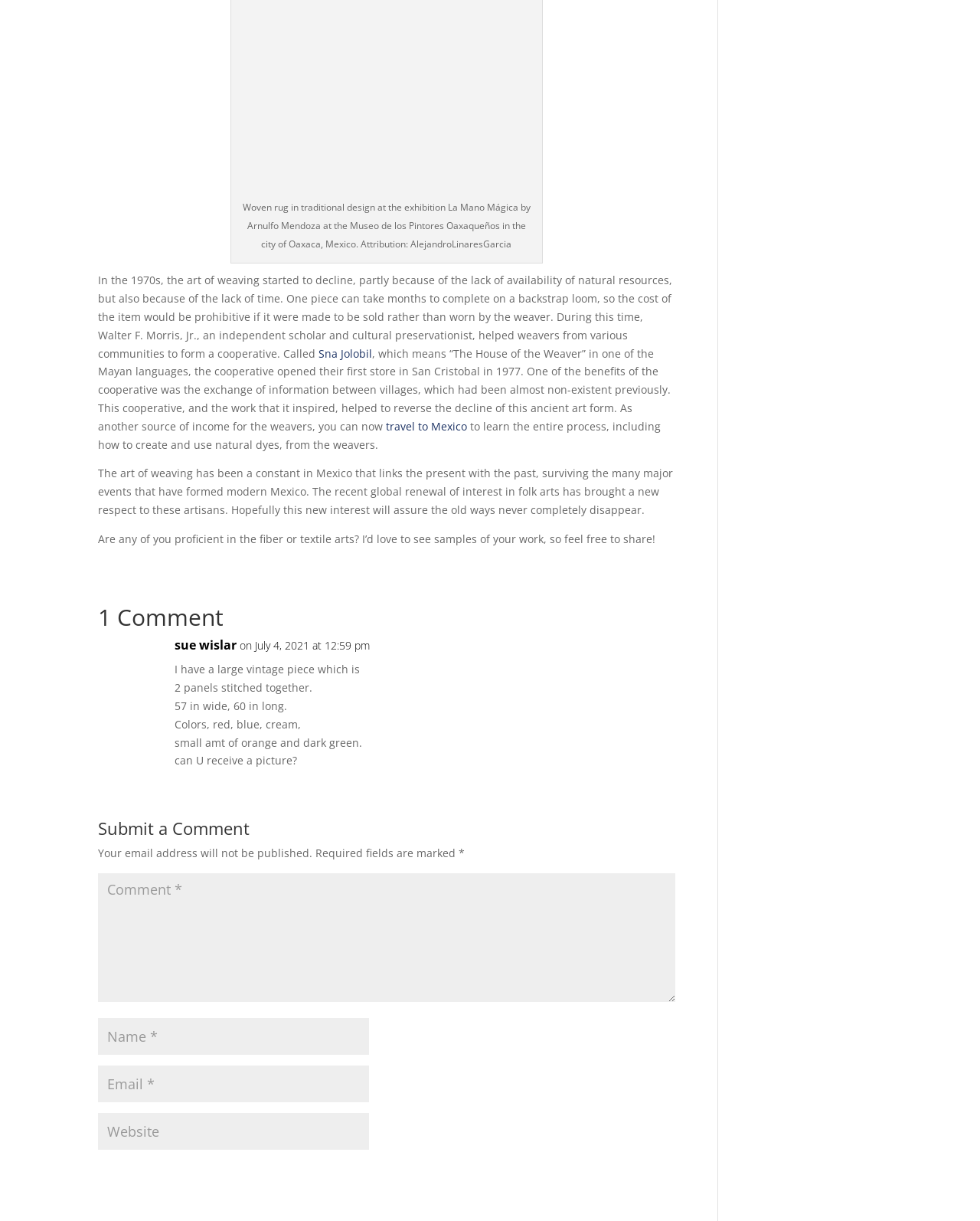What is the purpose of the cooperative?
Provide a short answer using one word or a brief phrase based on the image.

Exchange of information and income for weavers